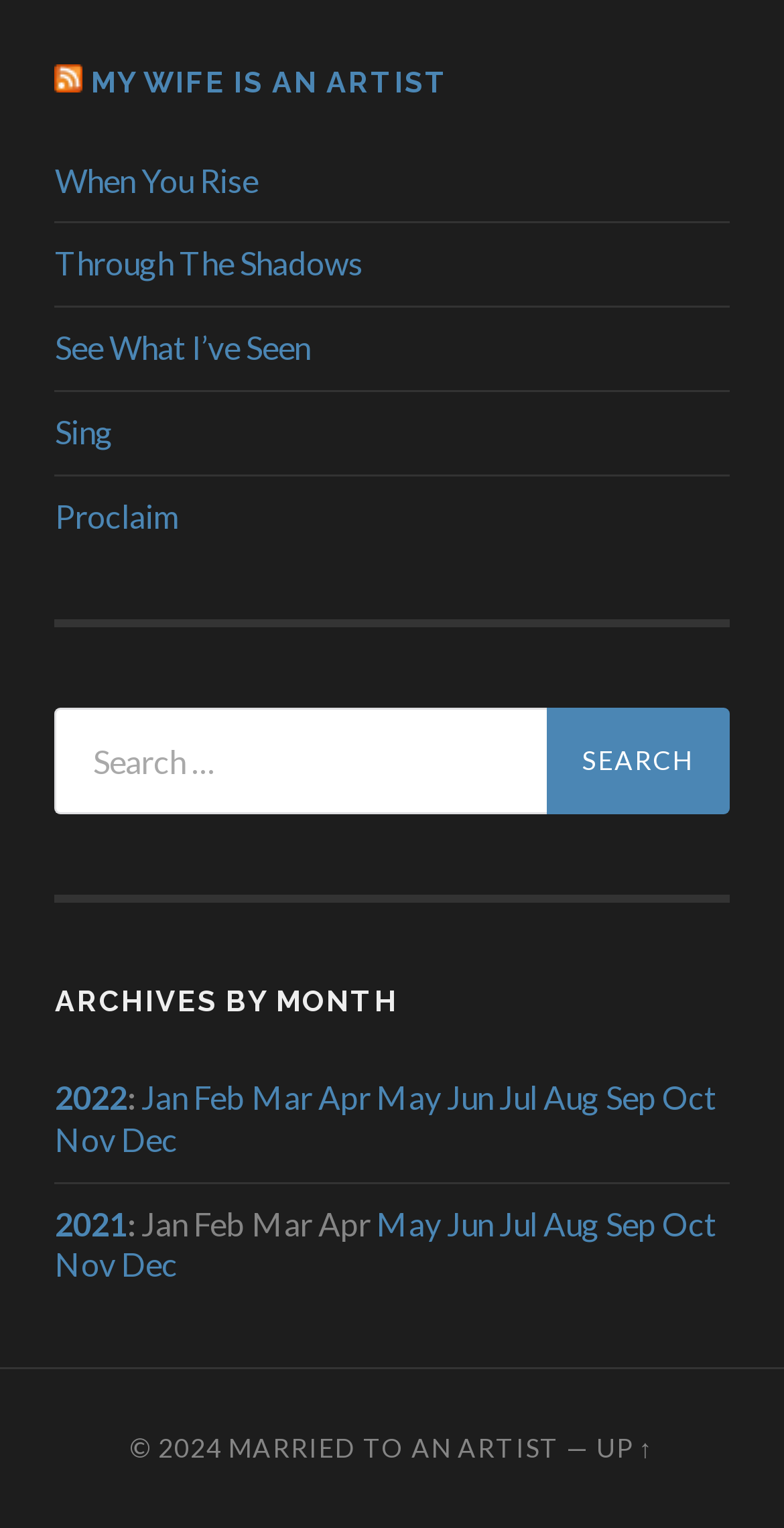Specify the bounding box coordinates of the area to click in order to execute this command: 'Click on the 'Talk Radio' category'. The coordinates should consist of four float numbers ranging from 0 to 1, and should be formatted as [left, top, right, bottom].

None